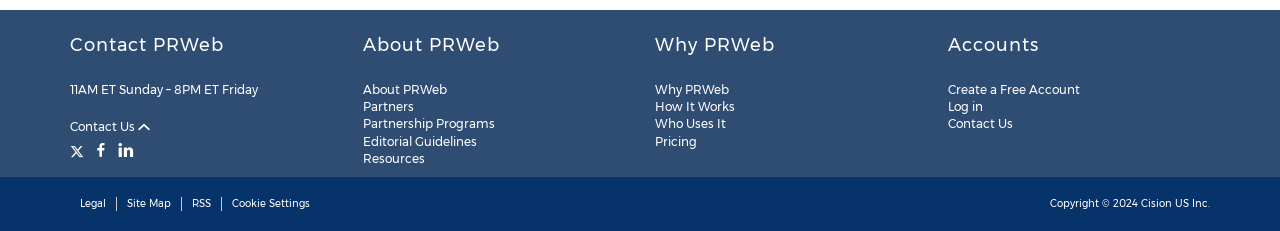Locate the bounding box for the described UI element: "Partners". Ensure the coordinates are four float numbers between 0 and 1, formatted as [left, top, right, bottom].

[0.283, 0.43, 0.323, 0.495]